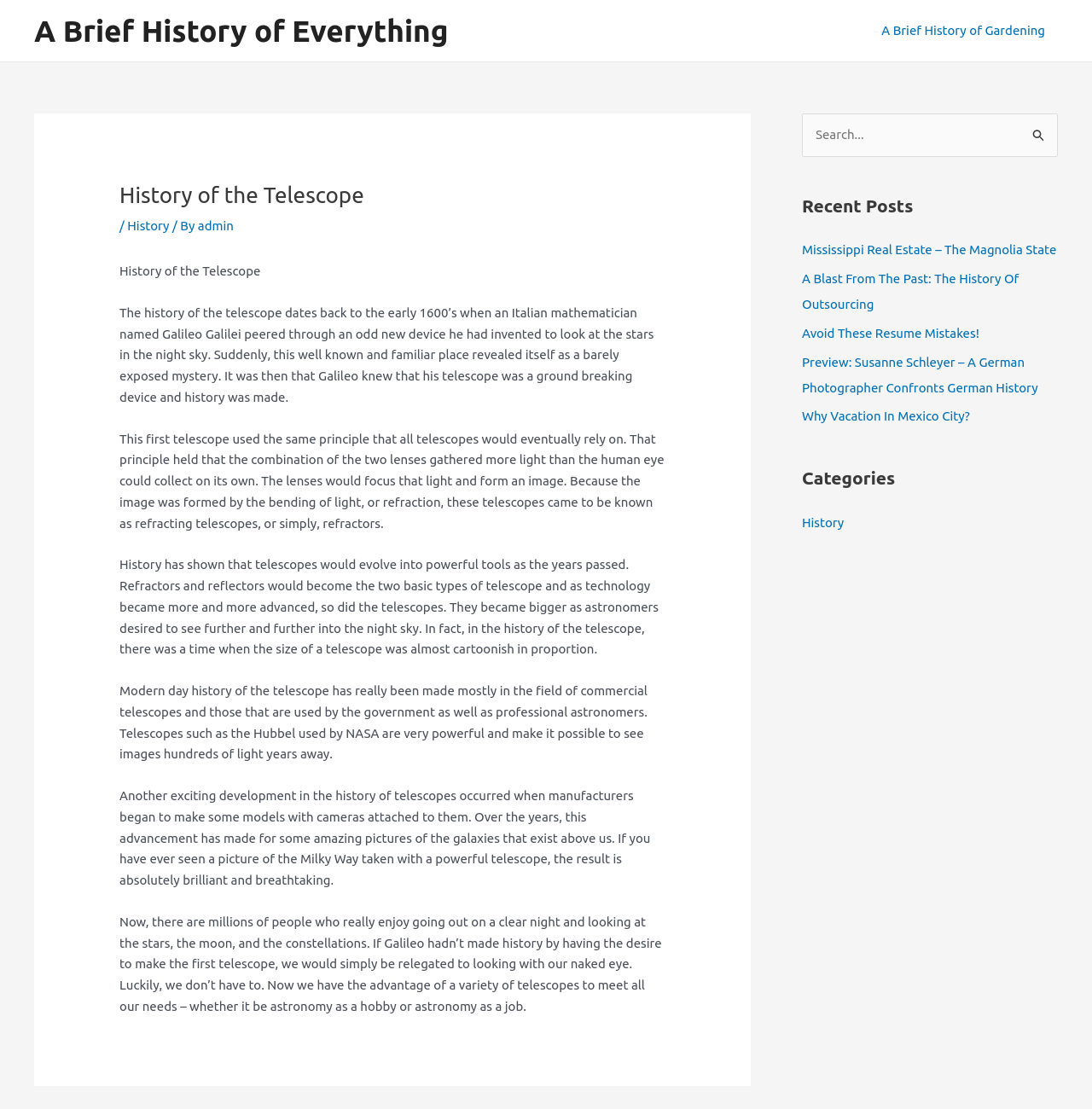Specify the bounding box coordinates for the region that must be clicked to perform the given instruction: "Read about the history of gardening".

[0.796, 0.001, 0.969, 0.055]